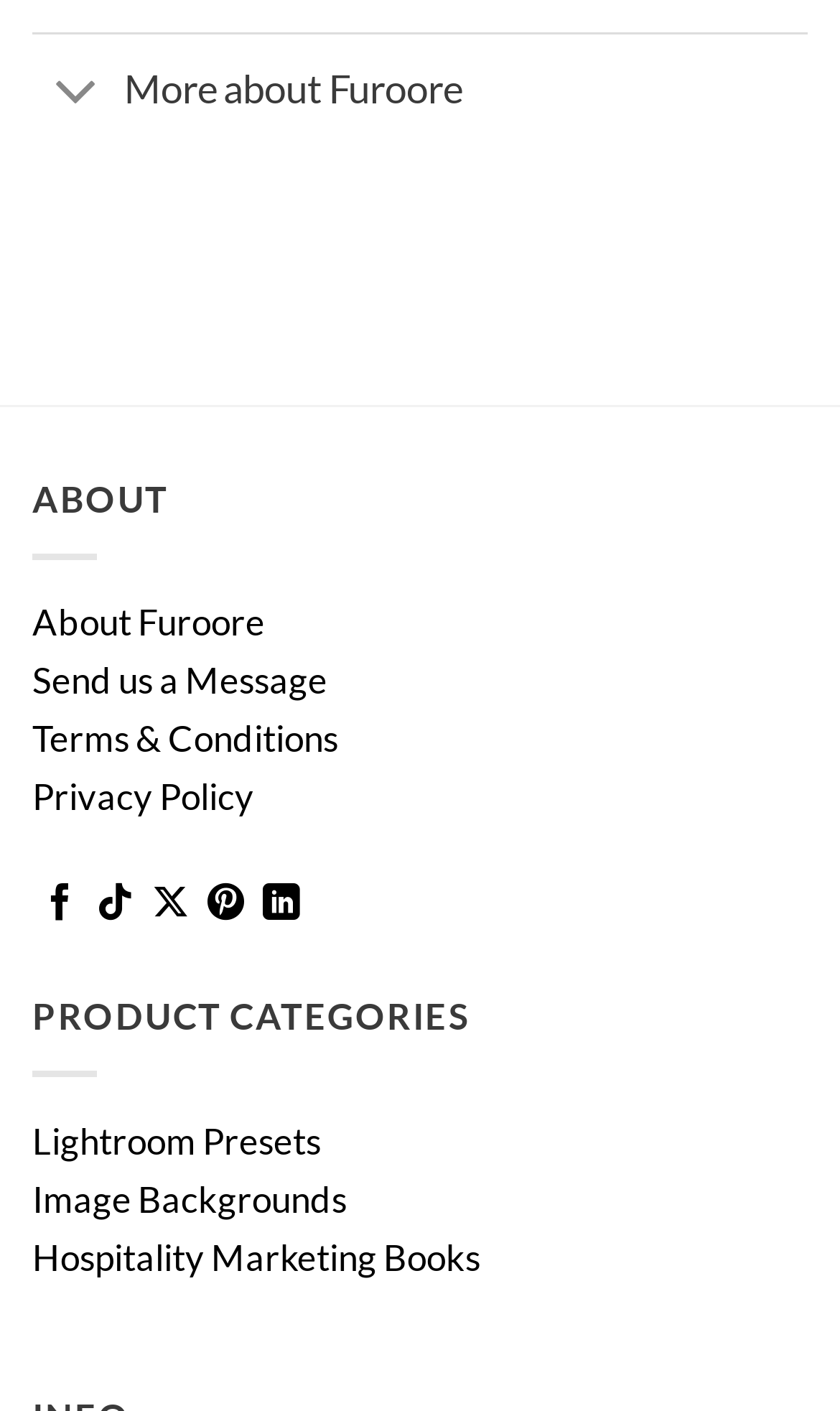Specify the bounding box coordinates of the area that needs to be clicked to achieve the following instruction: "Visit Twitter".

None